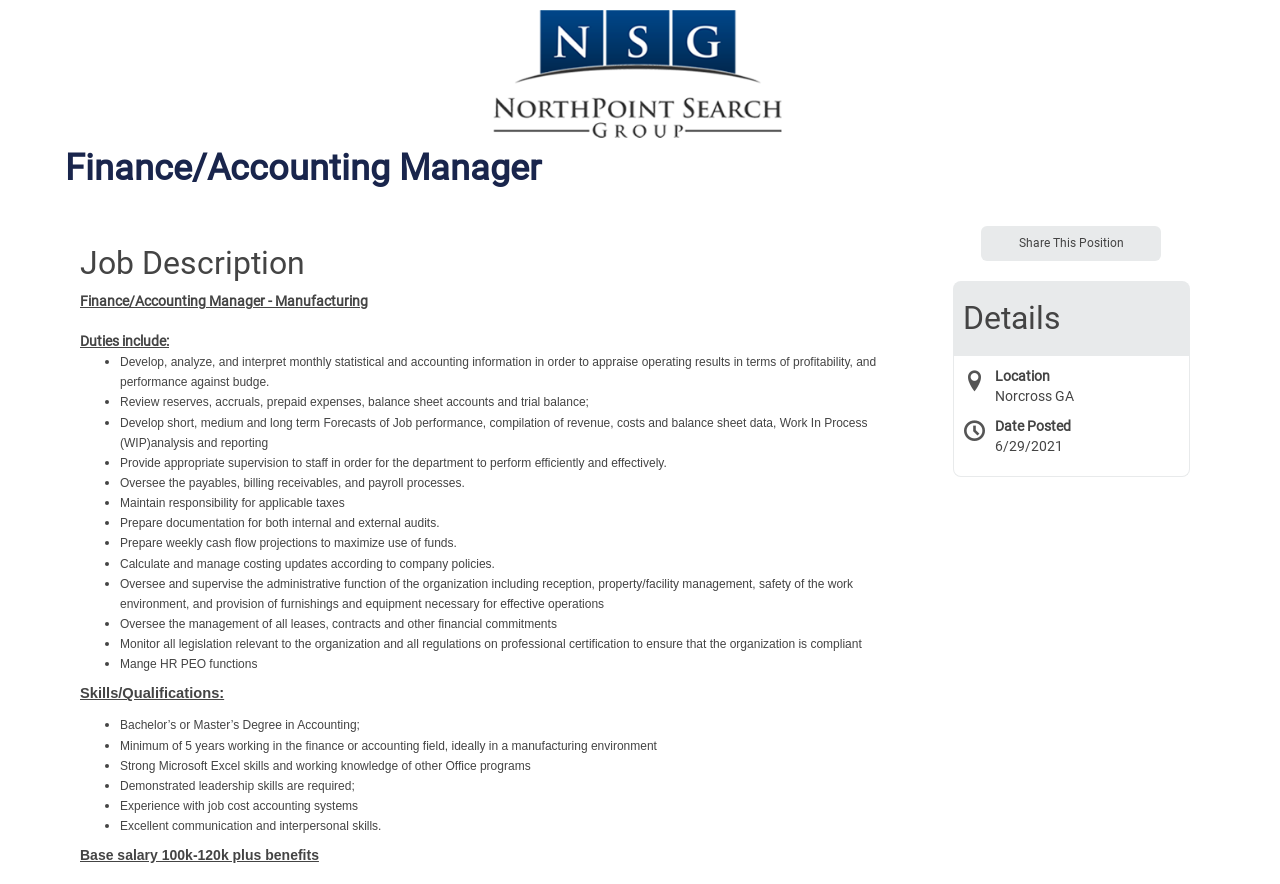Generate a thorough caption detailing the webpage content.

This webpage is a job posting for a Finance/Accounting Manager position in a manufacturing environment. At the top of the page, there is an image of the company logo, "NorthPoint Search Group", and a search bar. Below the search bar, there are two headings: "Finance/Accounting Manager" and "Job Description". 

The job description is divided into two sections: duties and skills/qualifications. The duties section is a list of 15 bullet points, each describing a specific responsibility of the job, such as developing and analyzing financial information, reviewing reserves and accruals, and overseeing payroll processes. 

The skills/qualifications section is also a list of bullet points, outlining the required education, experience, and skills for the job, including a degree in accounting, minimum 5 years of experience, and strong Microsoft Excel skills.

At the bottom of the page, there is a section with details about the job, including the base salary range, location, and date posted. There is also a button to share the job posting.